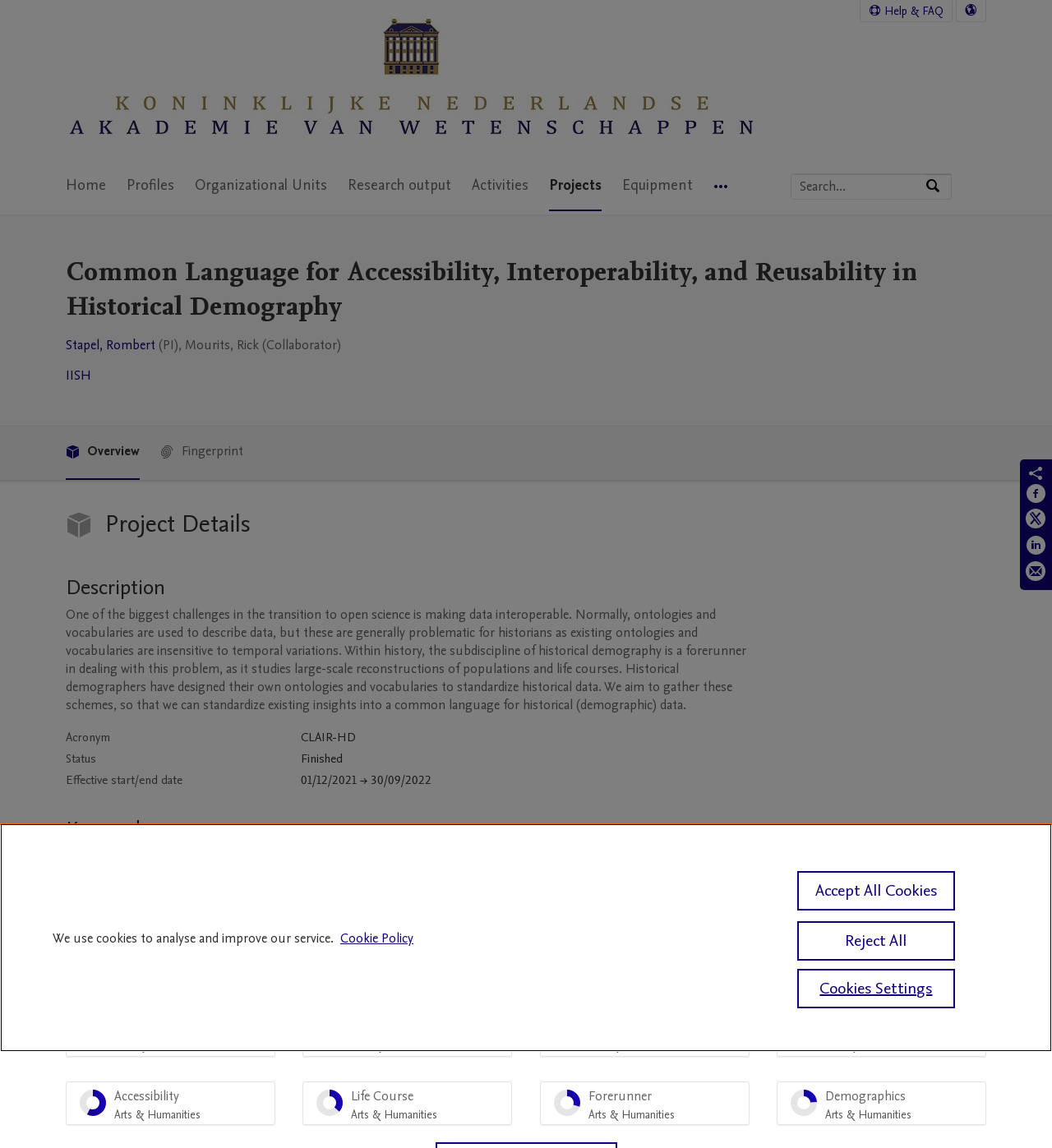Determine the coordinates of the bounding box that should be clicked to complete the instruction: "Go to Help & FAQ". The coordinates should be represented by four float numbers between 0 and 1: [left, top, right, bottom].

[0.818, 0.001, 0.905, 0.019]